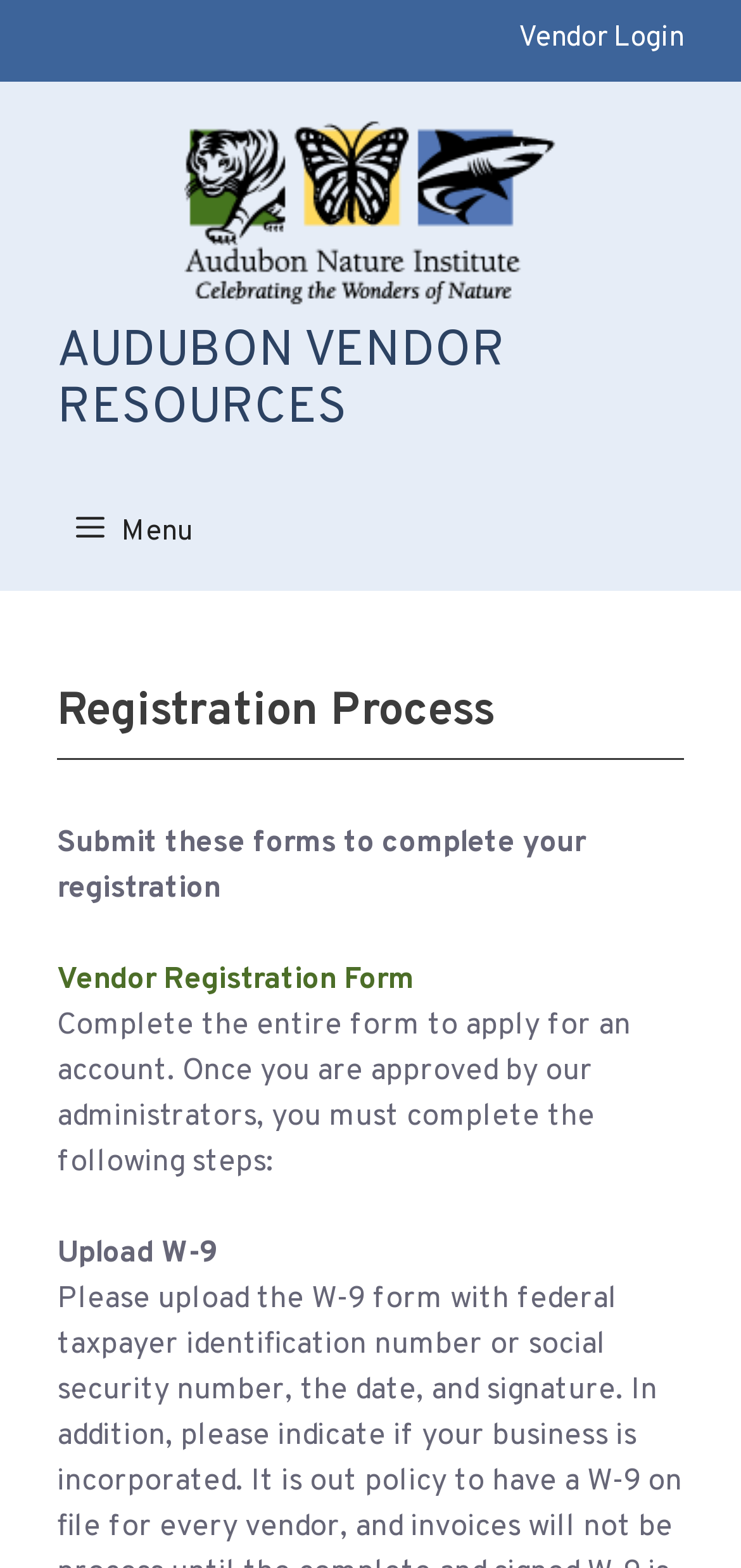What is the name of the website?
Please answer the question with as much detail as possible using the screenshot.

The website's name is Audubon Vendor Resources, which is indicated by the link and image elements on the webpage.